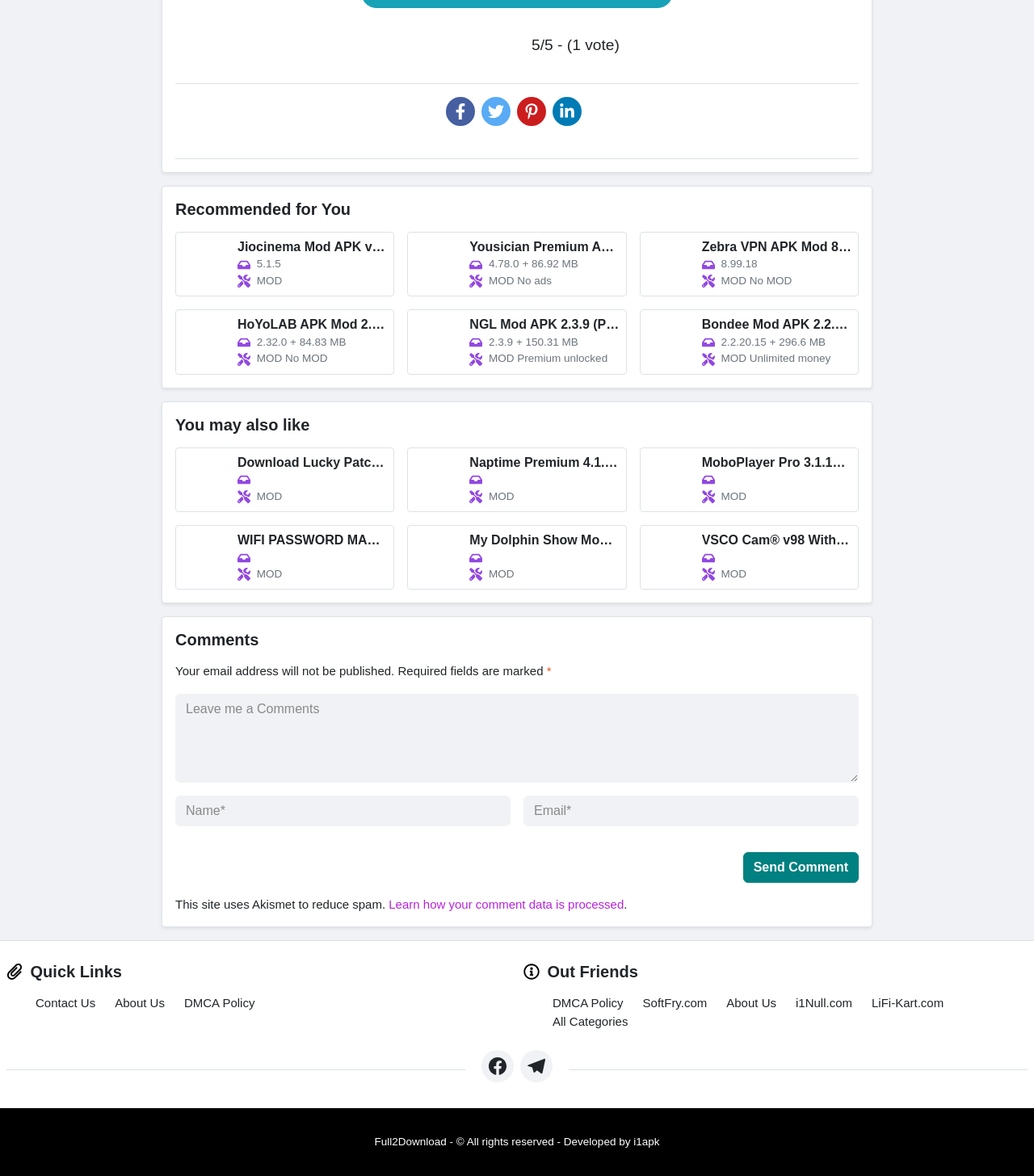What is the size of the Yousician Premium APK?
Using the visual information, answer the question in a single word or phrase.

86.92 MB